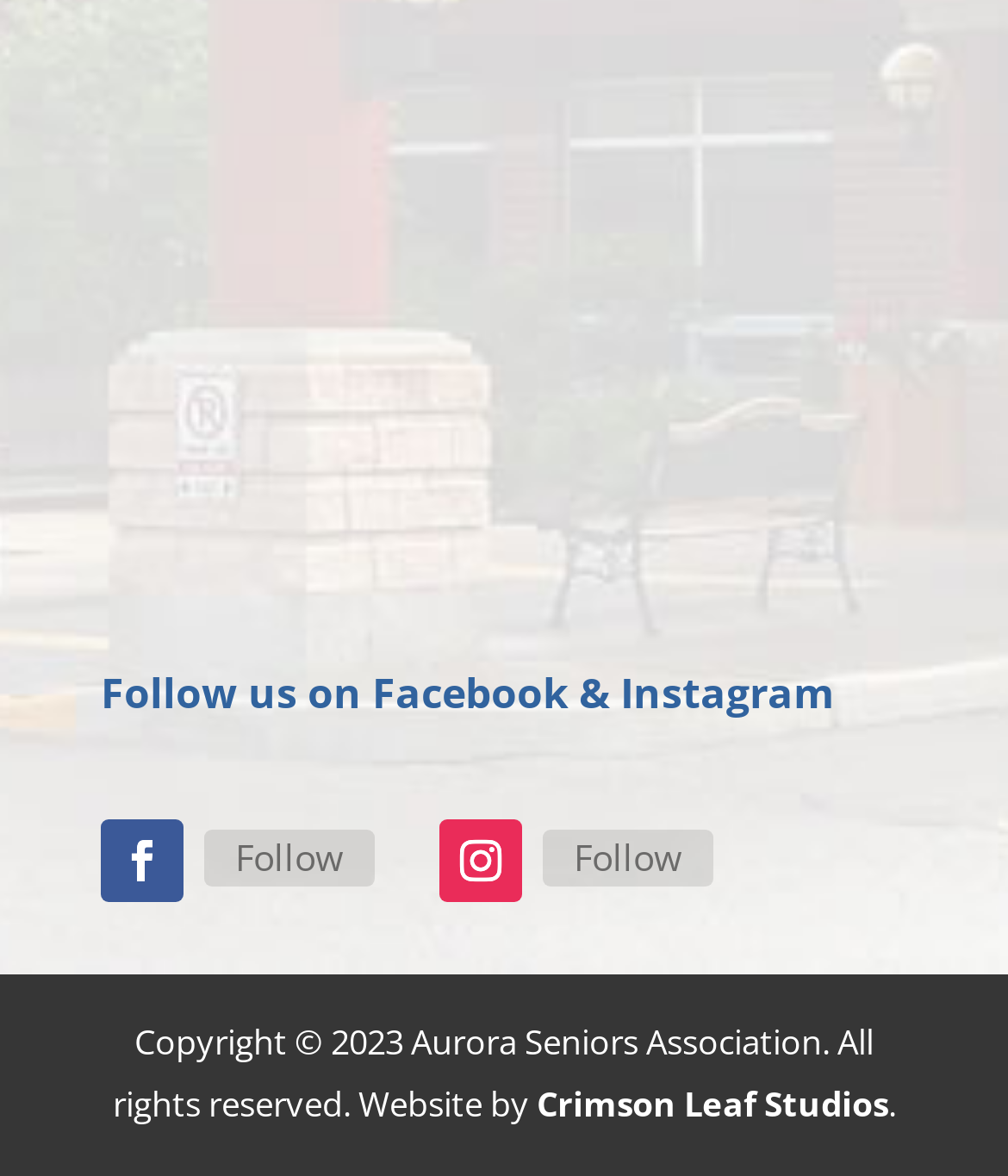Locate the bounding box of the UI element with the following description: "Follow".

[0.1, 0.697, 0.182, 0.768]